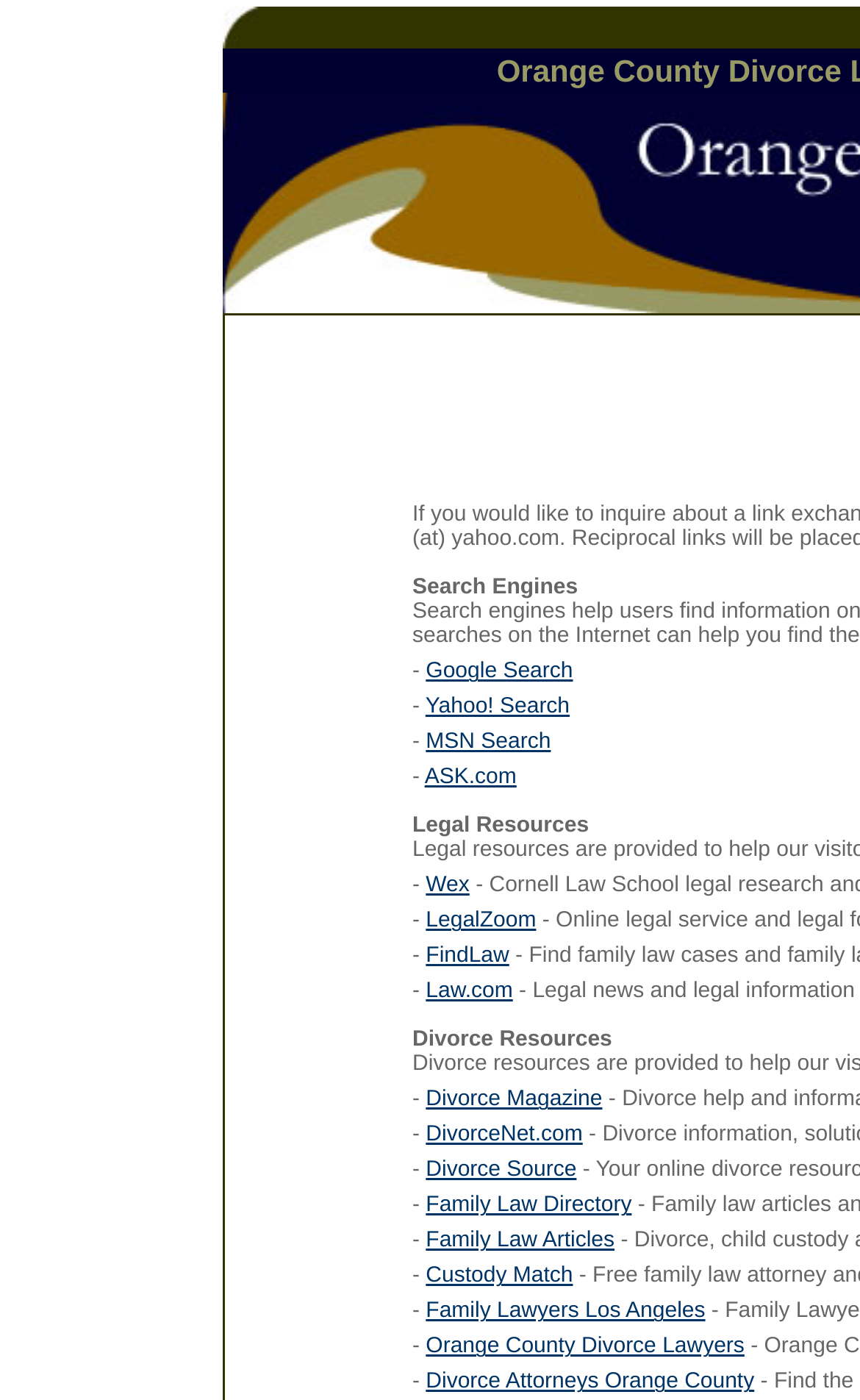Highlight the bounding box coordinates of the element you need to click to perform the following instruction: "Visit Yahoo! Search."

[0.495, 0.497, 0.662, 0.514]